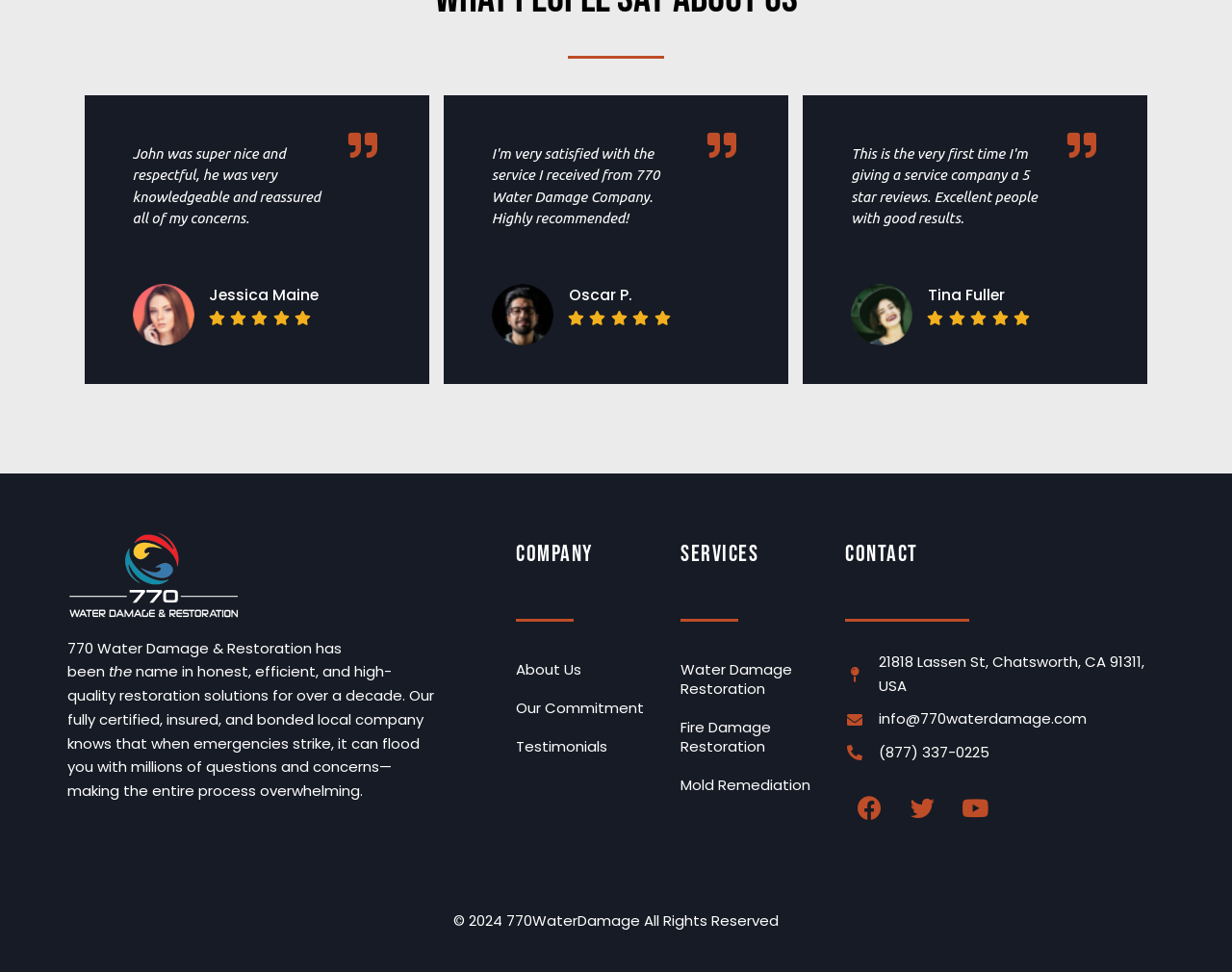Specify the bounding box coordinates of the element's region that should be clicked to achieve the following instruction: "Visit Facebook page". The bounding box coordinates consist of four float numbers between 0 and 1, in the format [left, top, right, bottom].

[0.686, 0.807, 0.725, 0.856]